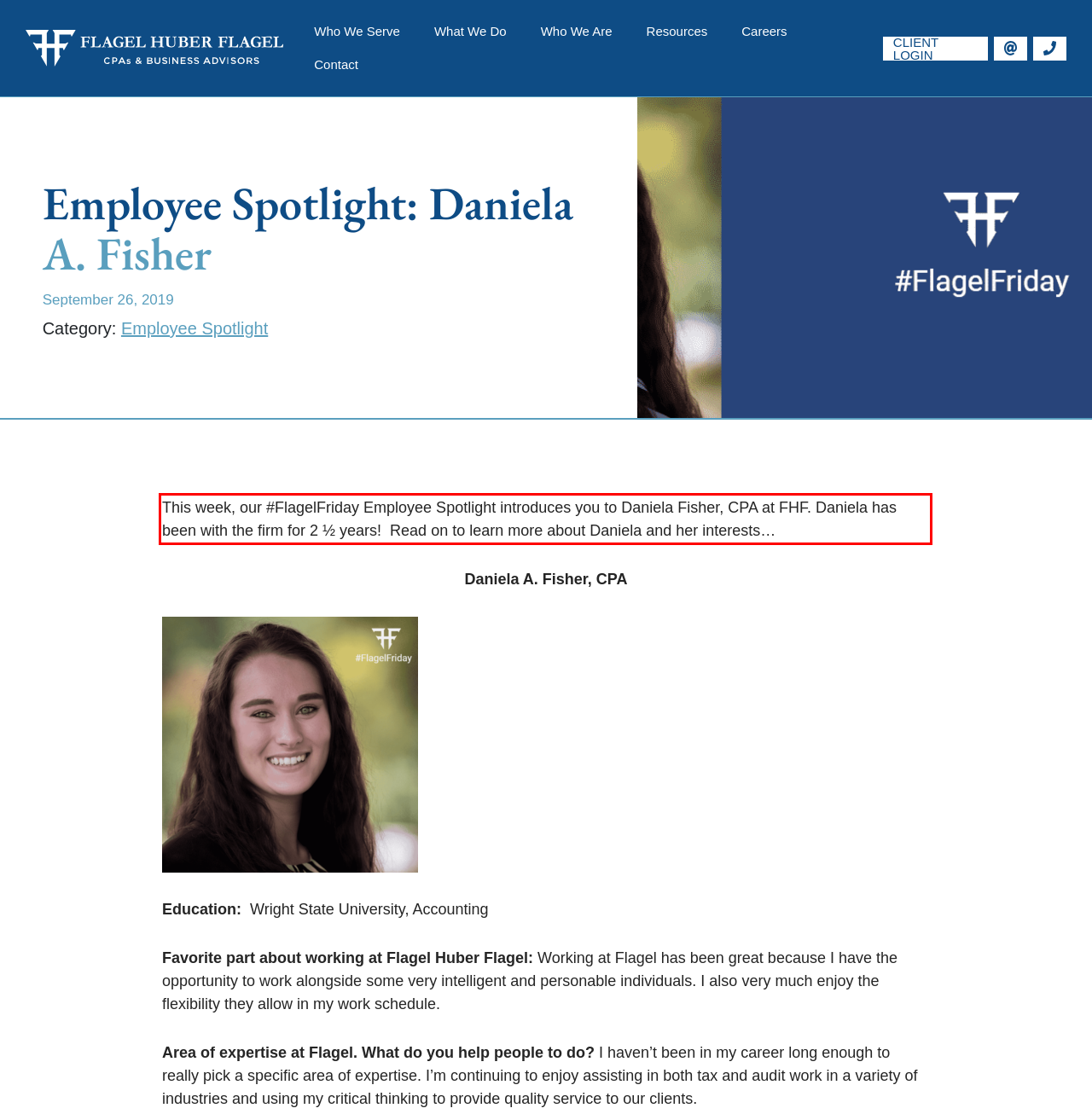The screenshot provided shows a webpage with a red bounding box. Apply OCR to the text within this red bounding box and provide the extracted content.

This week, our #FlagelFriday Employee Spotlight introduces you to Daniela Fisher, CPA at FHF. Daniela has been with the firm for 2 ½ years! Read on to learn more about Daniela and her interests…